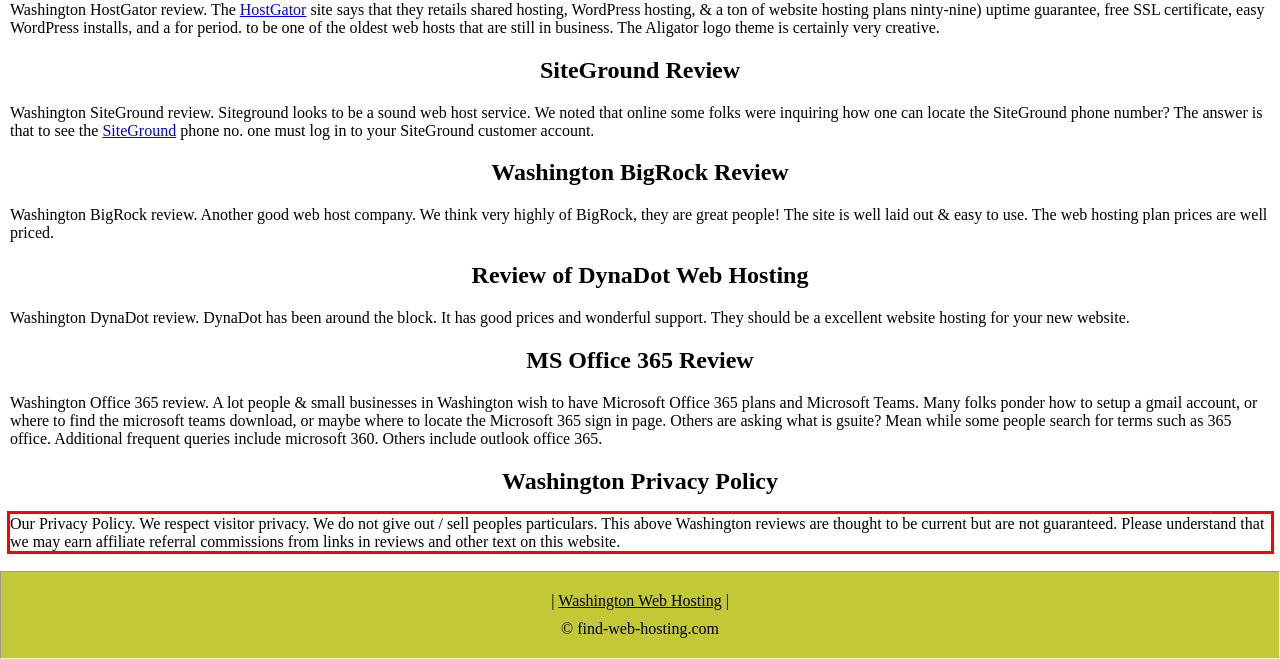Identify and transcribe the text content enclosed by the red bounding box in the given screenshot.

Our Privacy Policy. We respect visitor privacy. We do not give out / sell peoples particulars. This above Washington reviews are thought to be current but are not guaranteed. Please understand that we may earn affiliate referral commissions from links in reviews and other text on this website.